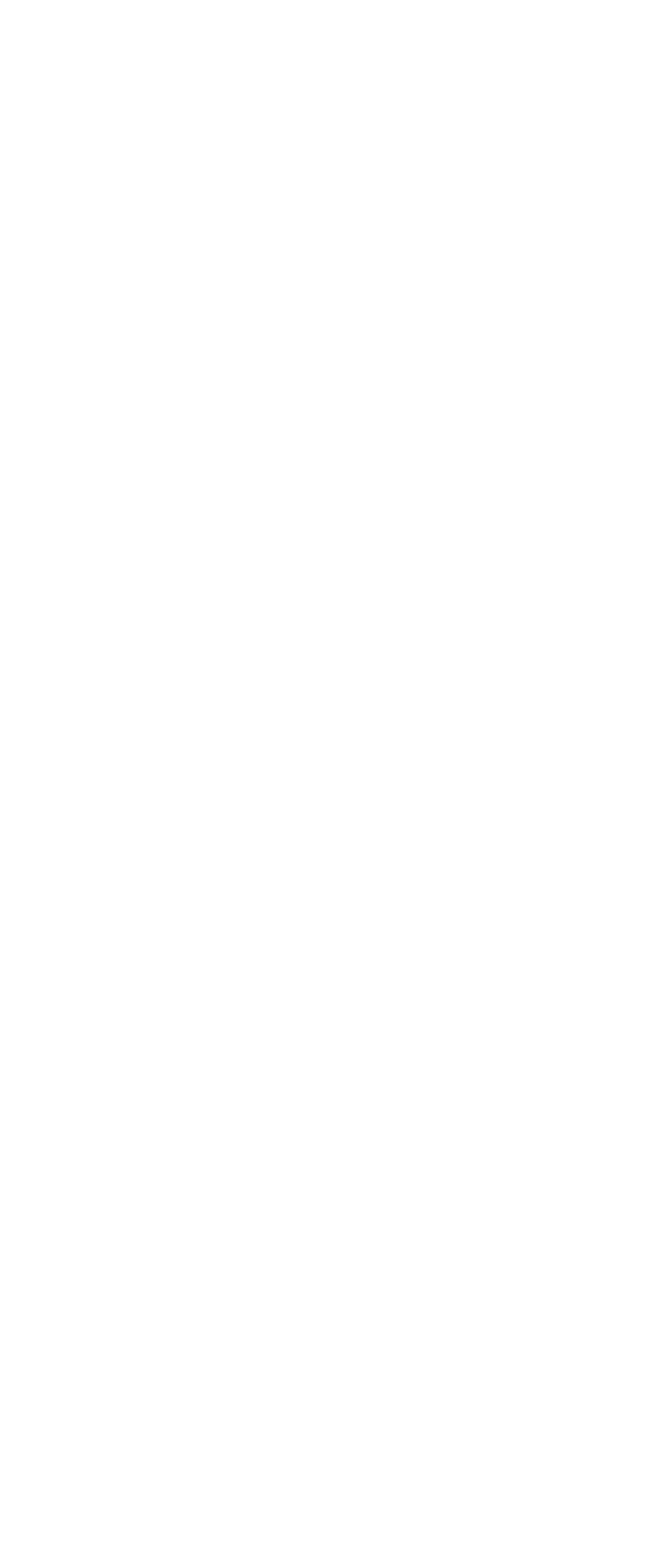Please identify the bounding box coordinates of the clickable region that I should interact with to perform the following instruction: "Subscribe to the newsletter". The coordinates should be expressed as four float numbers between 0 and 1, i.e., [left, top, right, bottom].

[0.041, 0.136, 0.387, 0.193]